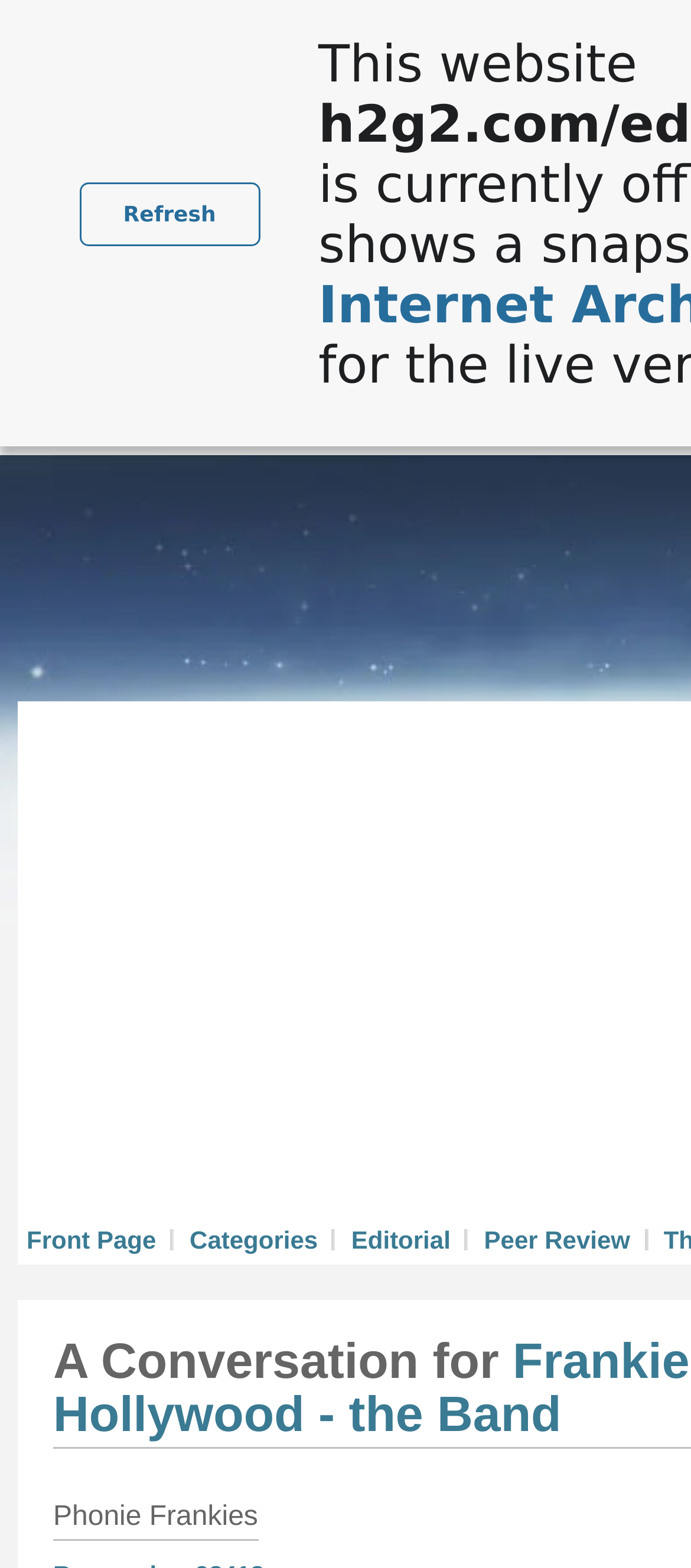Identify the bounding box coordinates for the UI element described by the following text: "Categories". Provide the coordinates as four float numbers between 0 and 1, in the format [left, top, right, bottom].

[0.274, 0.782, 0.46, 0.8]